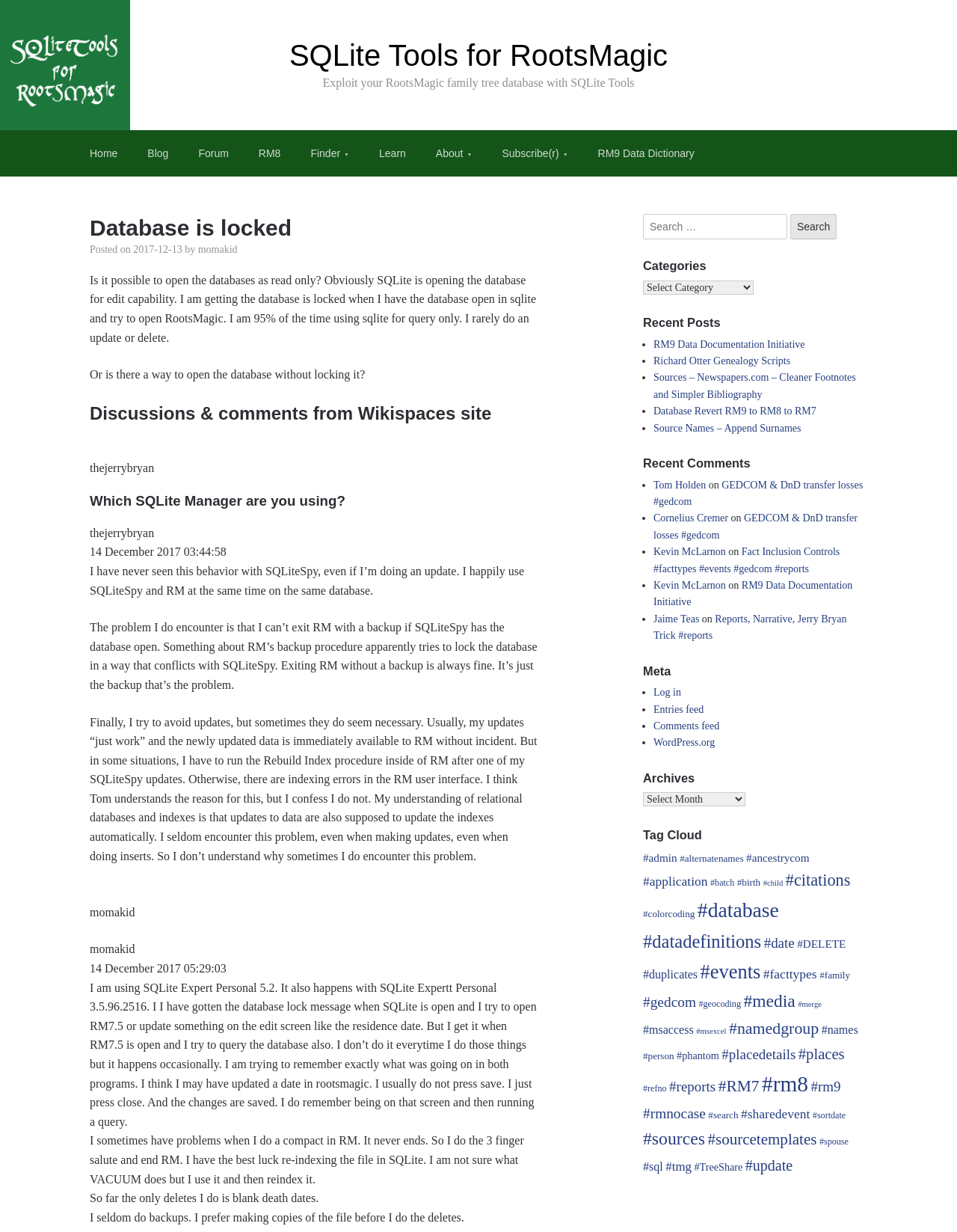What is the topic of the discussion?
Based on the visual information, provide a detailed and comprehensive answer.

The topic of the discussion is 'Database is locked' which is indicated by the heading 'Database is locked' on the webpage.